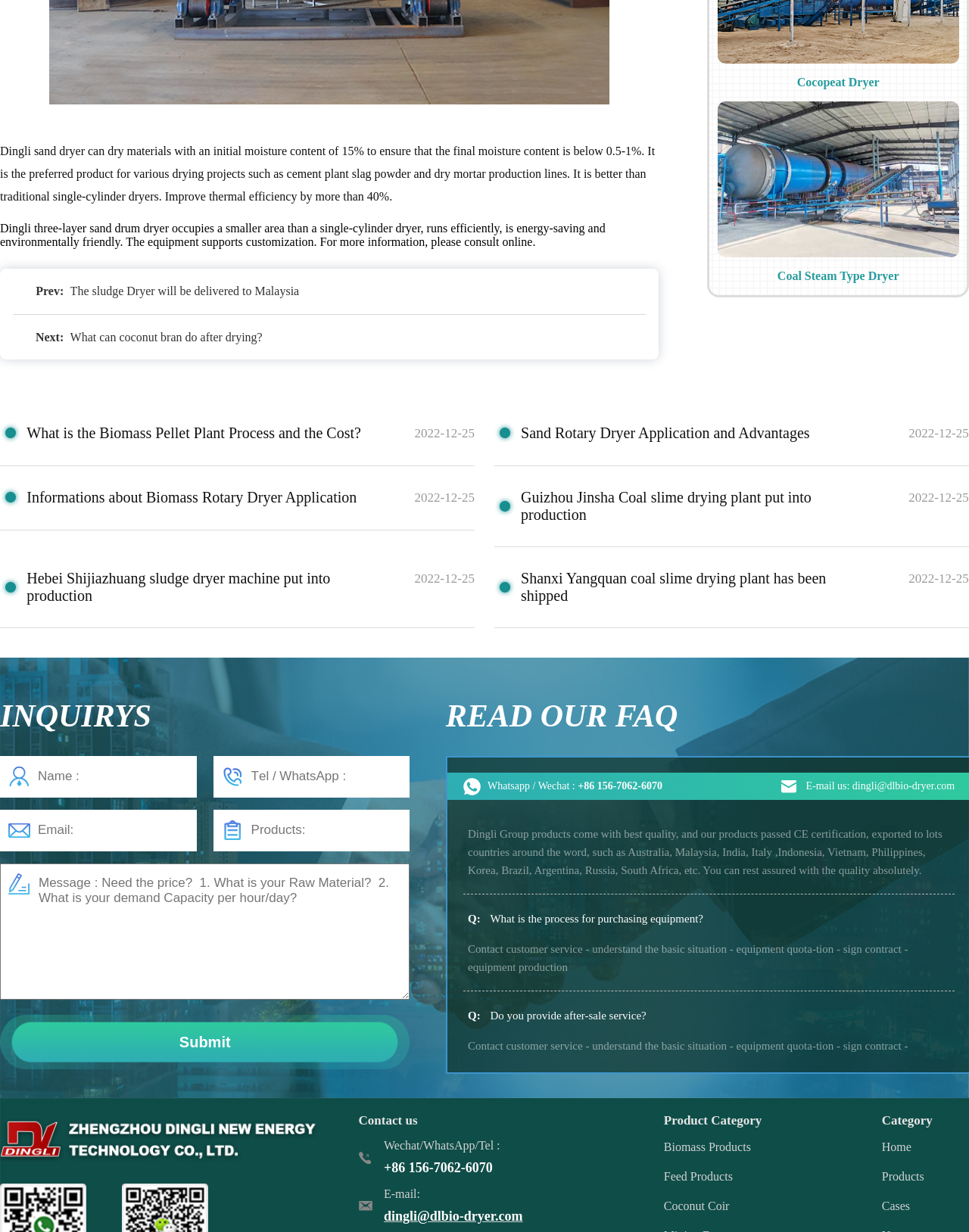Answer the question briefly using a single word or phrase: 
What is the purpose of the Dingli three-layer sand drum dryer?

Drying materials